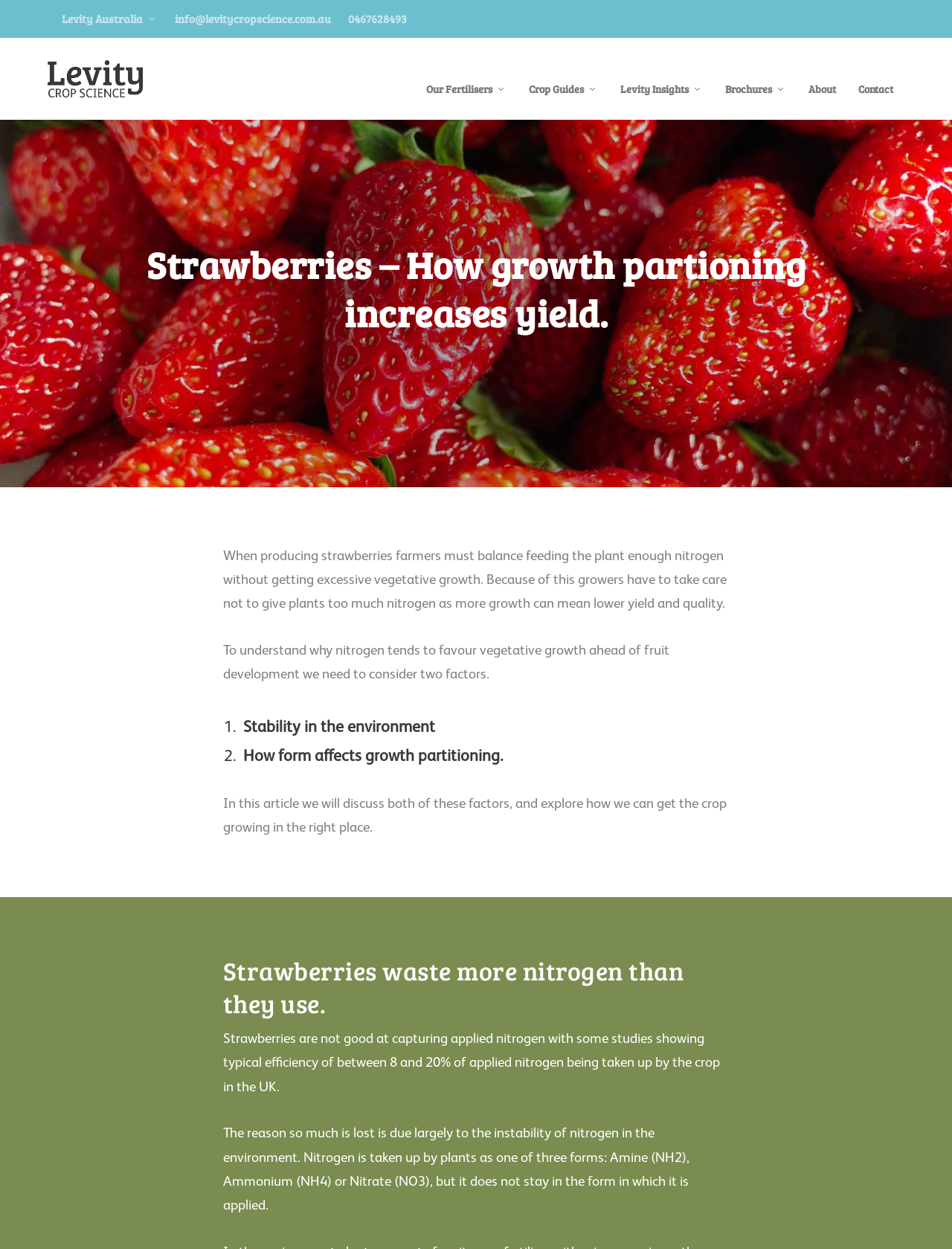What is the purpose of this article?
Use the image to answer the question with a single word or phrase.

To discuss growth partitioning